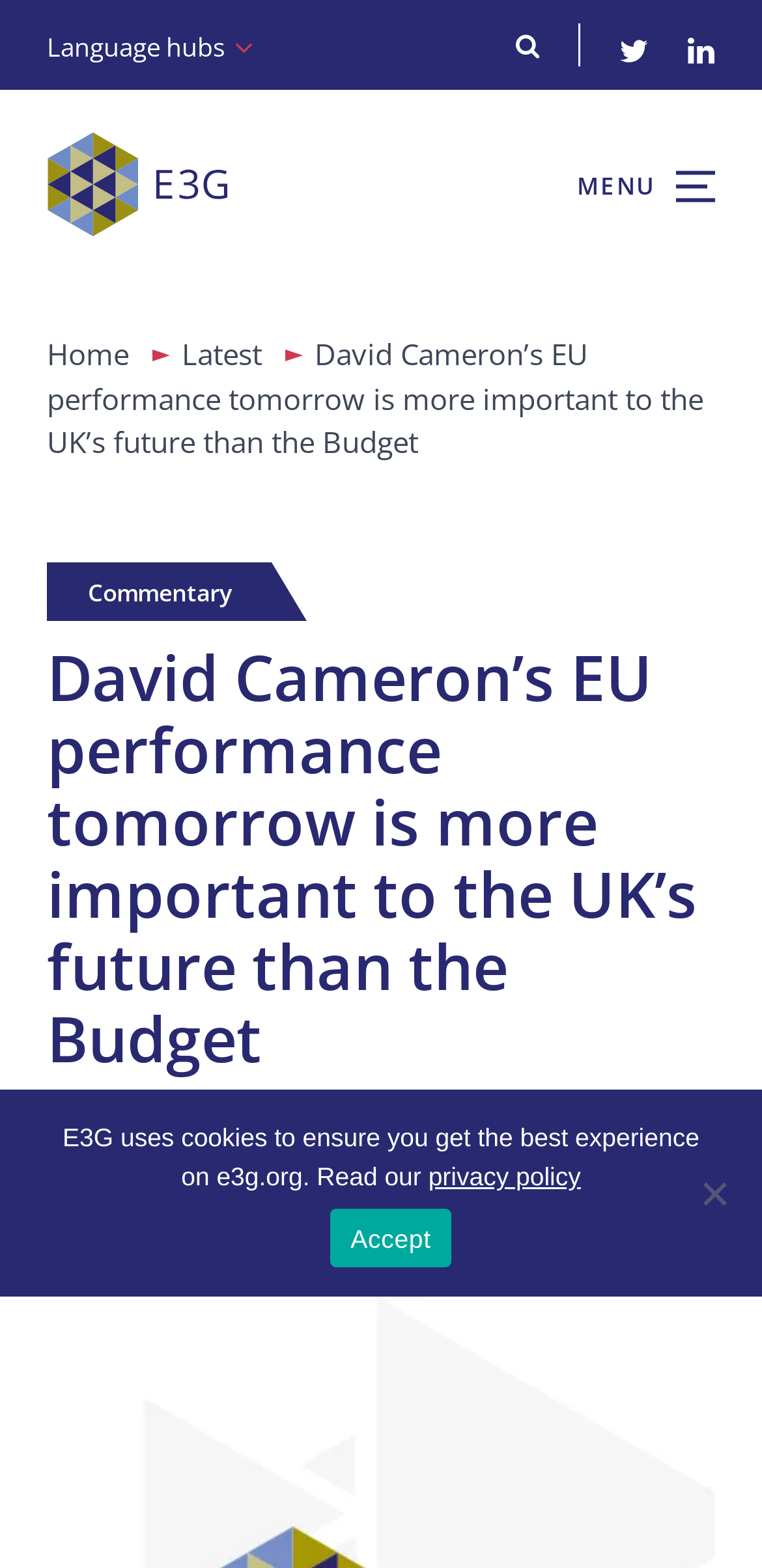Using details from the image, please answer the following question comprehensively:
How many social media links are there?

There are four social media links located at the bottom of the webpage, represented by icons, including '', '', '', and ''.